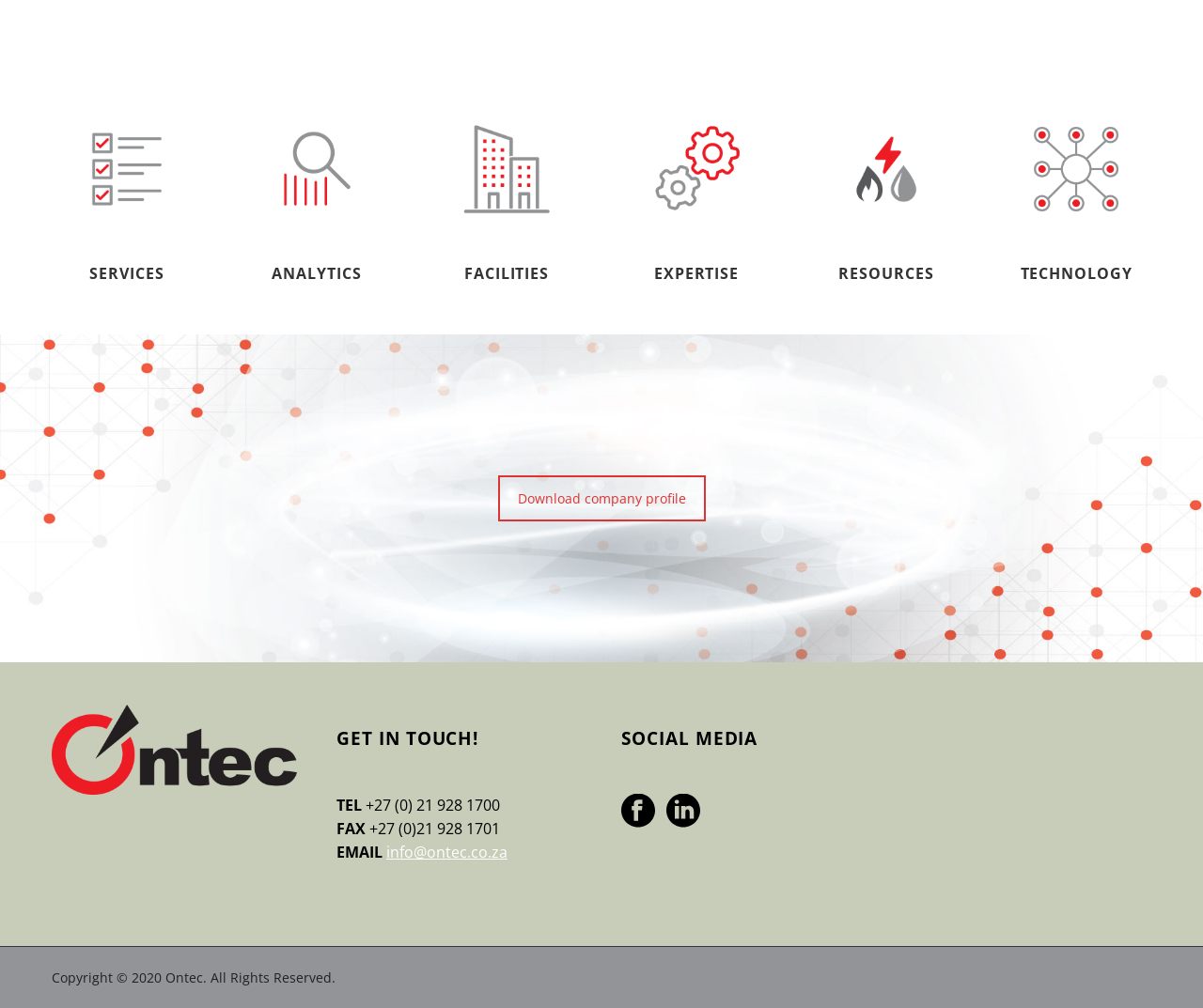What is the company's email address?
Provide a fully detailed and comprehensive answer to the question.

In the complementary section, there is a StaticText 'EMAIL' followed by a link 'info@ontec.co.za', which is the company's email address.